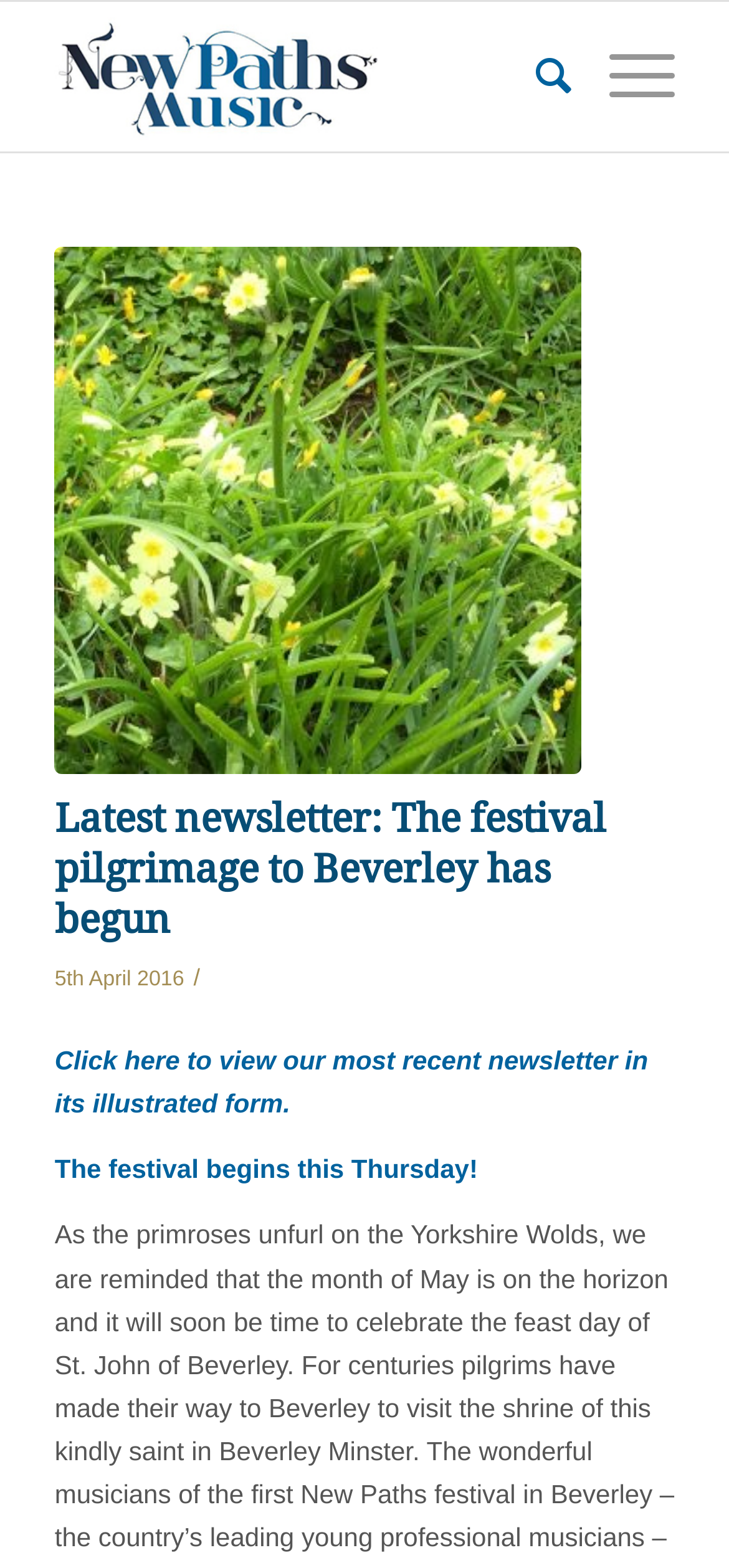What is the festival mentioned in the webpage?
Using the visual information, respond with a single word or phrase.

The festival pilgrimage to Beverley